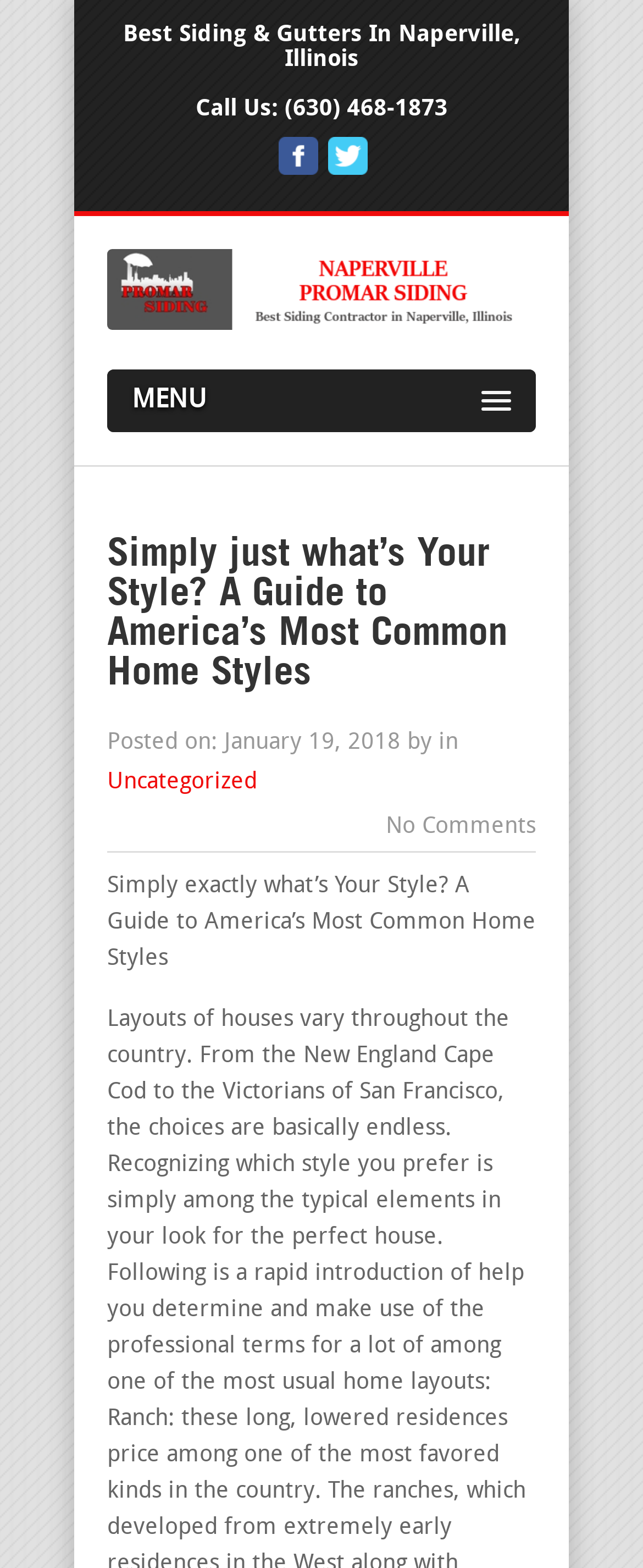Using the information in the image, give a detailed answer to the following question: How many comments are there on this article?

I found the comment count by looking at the section below the article, where it says 'No Comments'.